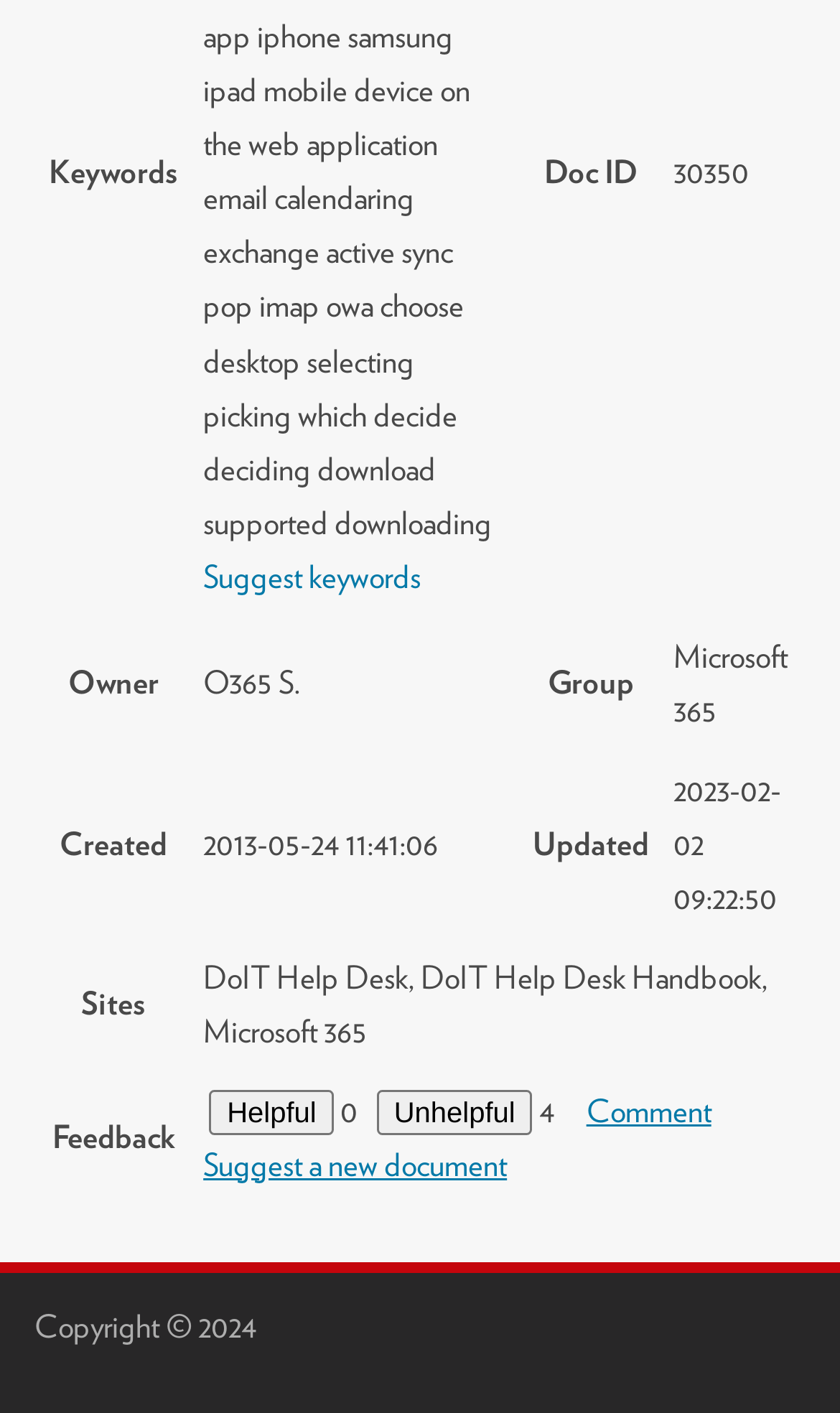When was the document updated?
Please respond to the question with a detailed and thorough explanation.

By examining the rowheader 'Updated' and the corresponding gridcell, we can determine that the document was updated on '2023-02-02 09:22:50'.